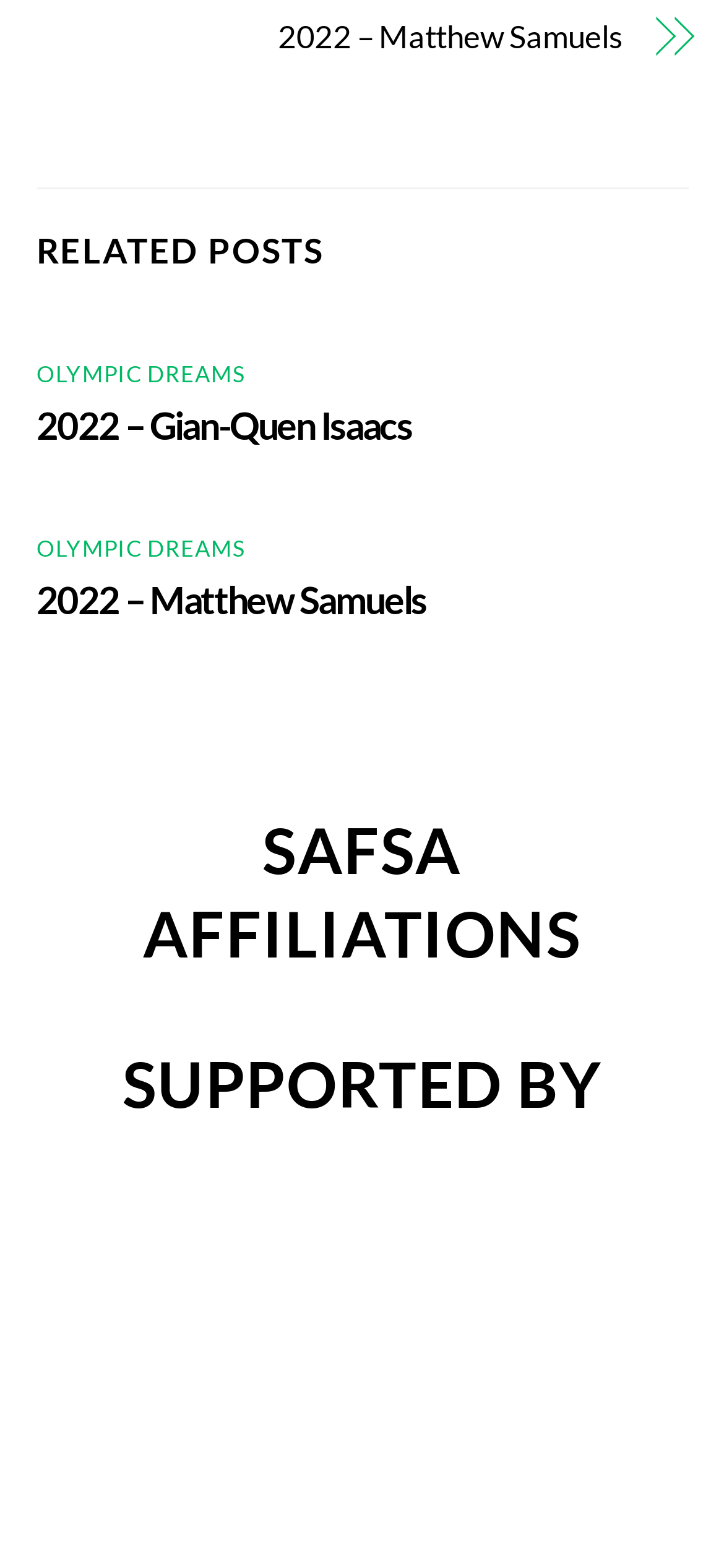Please examine the image and provide a detailed answer to the question: What is the name of the second person mentioned?

The second article has a heading '2022 – Gian-Quen Isaacs' which suggests that the name of the second person mentioned is Gian-Quen Isaacs.